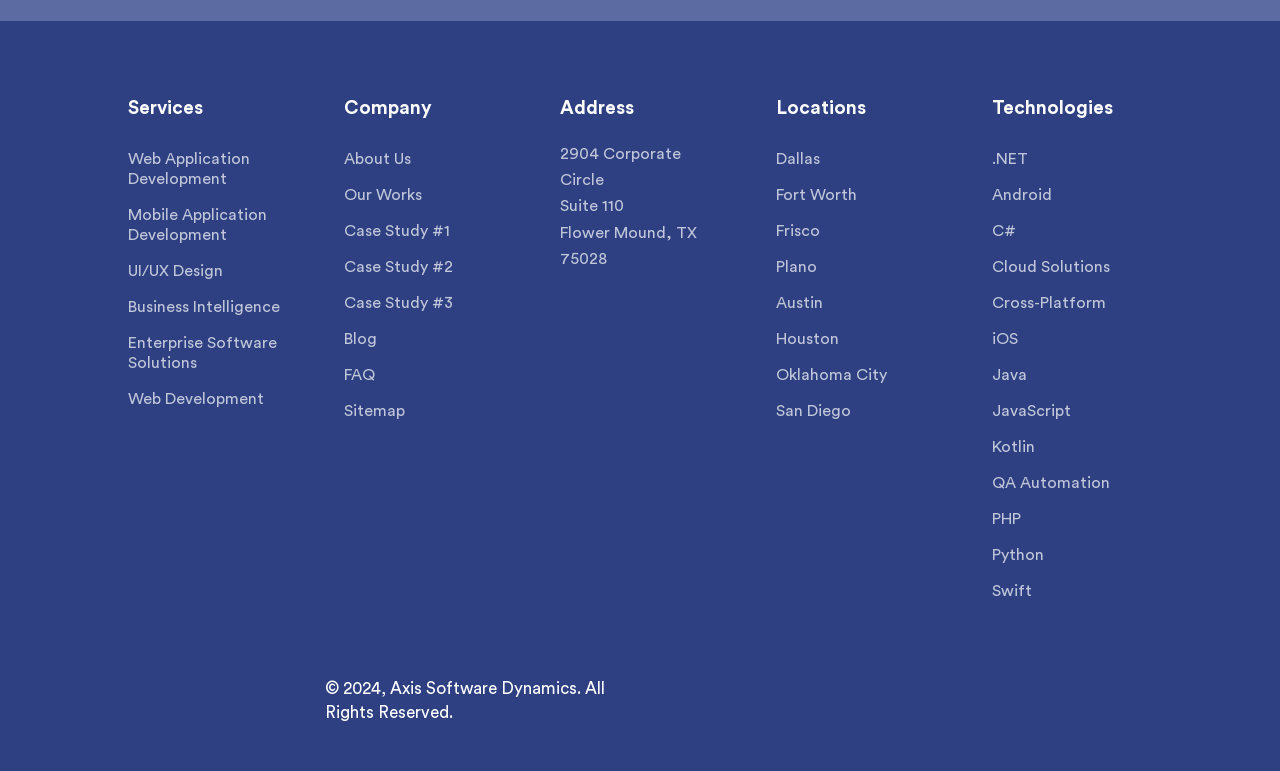What technologies does the company use?
Refer to the image and provide a thorough answer to the question.

The company uses various technologies, including .NET, Android, C#, Cloud Solutions, Cross-Platform, iOS, Java, JavaScript, Kotlin, QA Automation, PHP, Python, and Swift, as listed under the 'Technologies' heading.